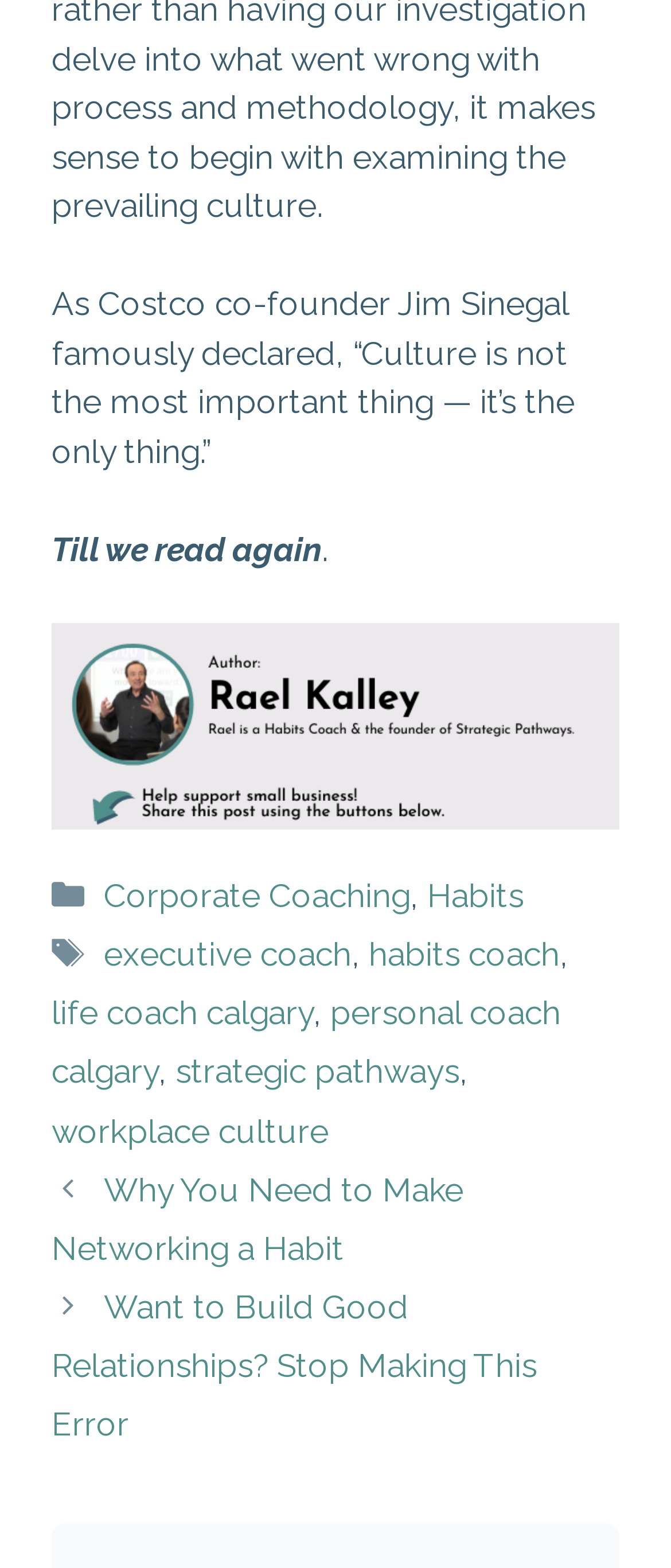Please specify the bounding box coordinates of the clickable region necessary for completing the following instruction: "View the post about making networking a habit". The coordinates must consist of four float numbers between 0 and 1, i.e., [left, top, right, bottom].

[0.077, 0.746, 0.691, 0.808]